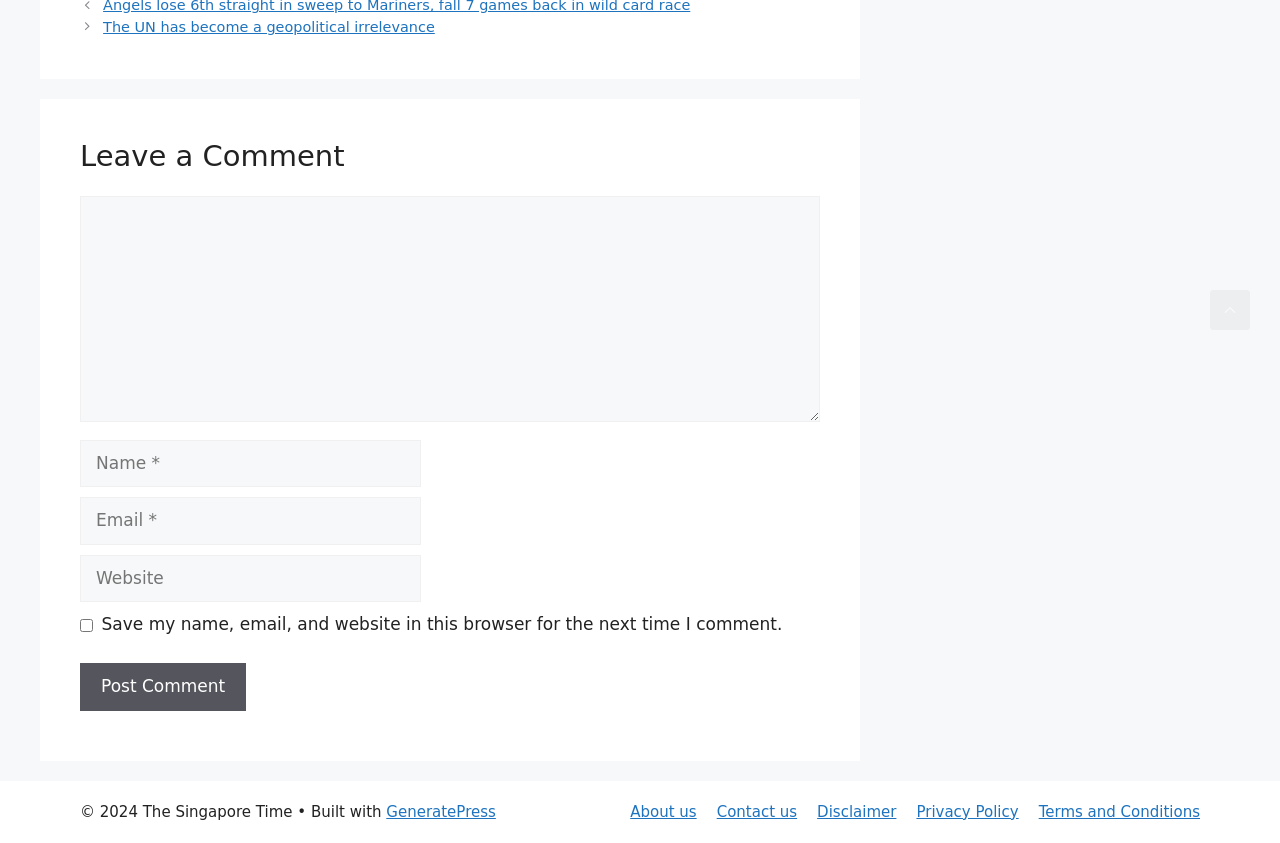Determine the bounding box coordinates for the clickable element required to fulfill the instruction: "Enter your name". Provide the coordinates as four float numbers between 0 and 1, i.e., [left, top, right, bottom].

[0.062, 0.522, 0.329, 0.578]